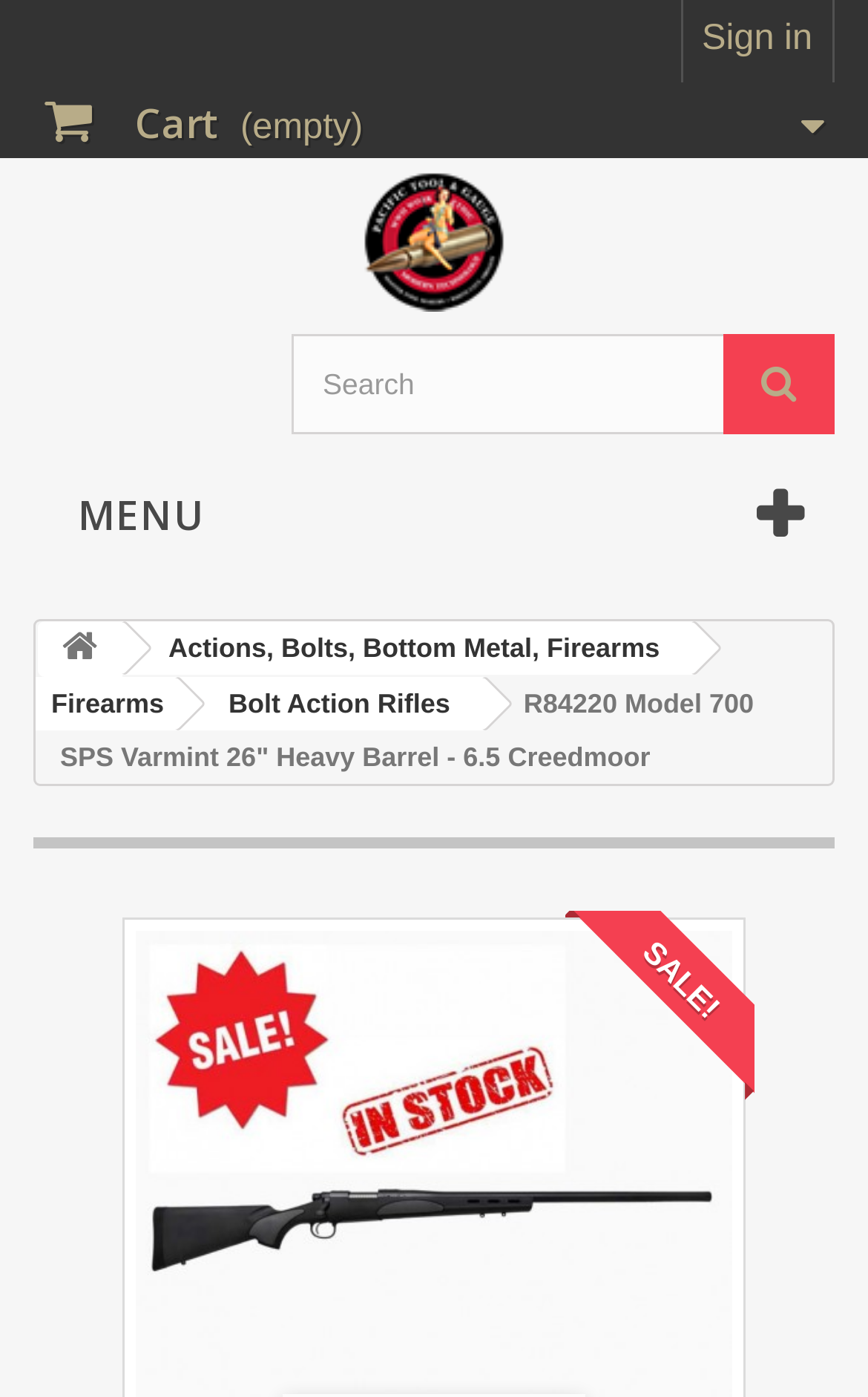Please predict the bounding box coordinates of the element's region where a click is necessary to complete the following instruction: "Go to Pacific Tool and Gauge homepage". The coordinates should be represented by four float numbers between 0 and 1, i.e., [left, top, right, bottom].

[0.077, 0.121, 0.923, 0.223]